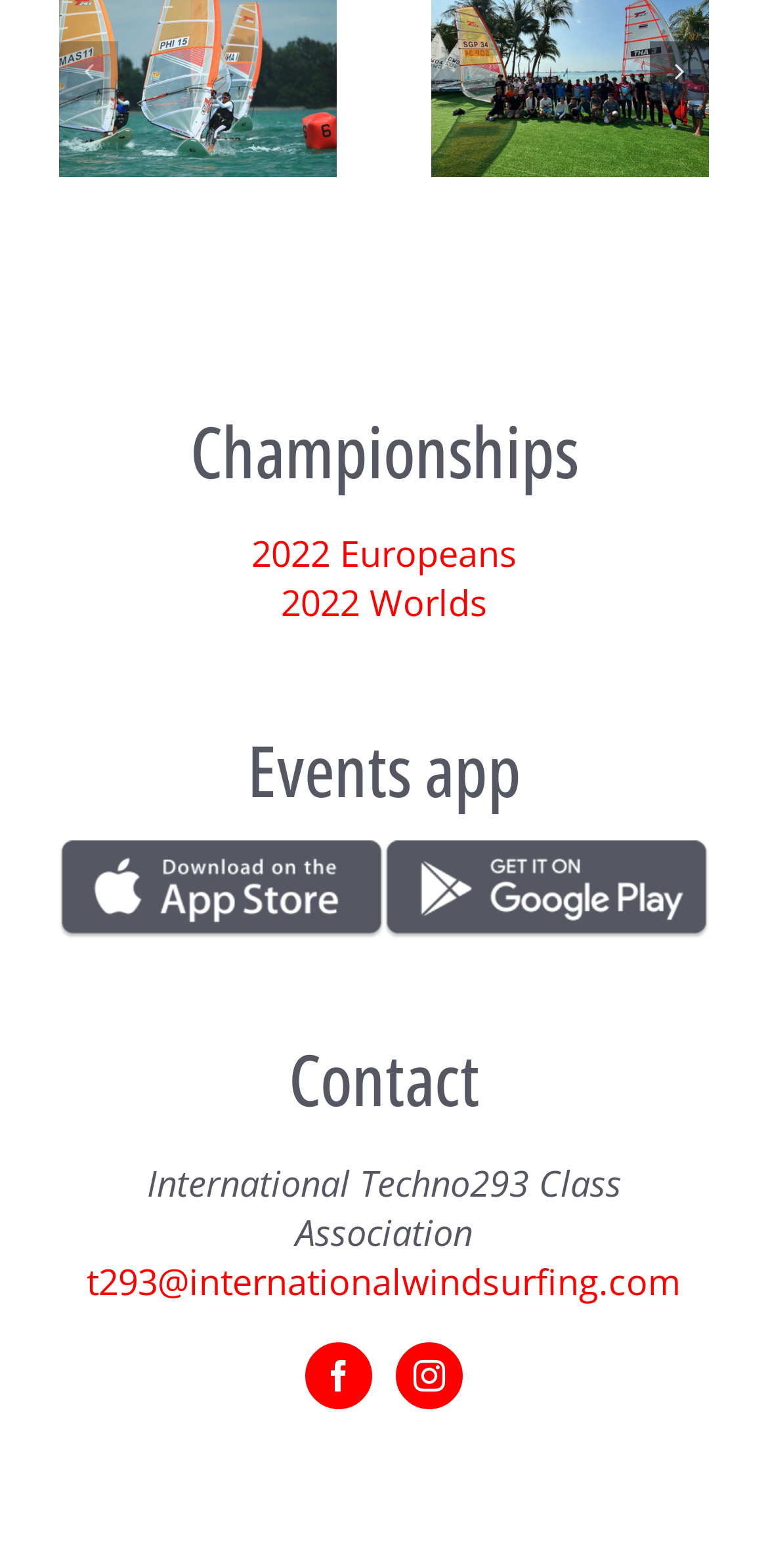How many social media links are there in the 'Contact' section?
Please answer the question with a single word or phrase, referencing the image.

2